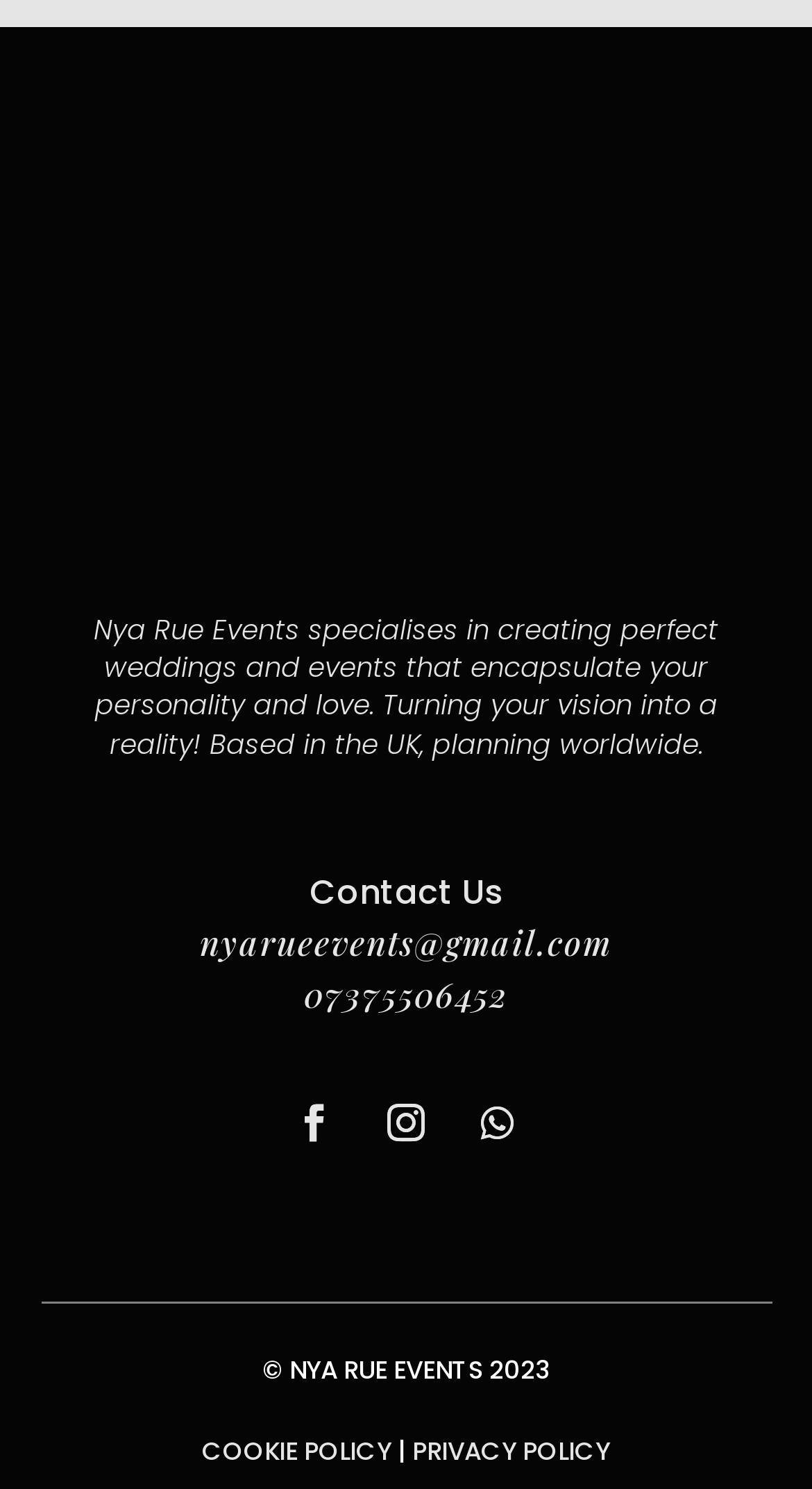Determine the coordinates of the bounding box for the clickable area needed to execute this instruction: "View logo".

[0.23, 0.183, 0.77, 0.369]